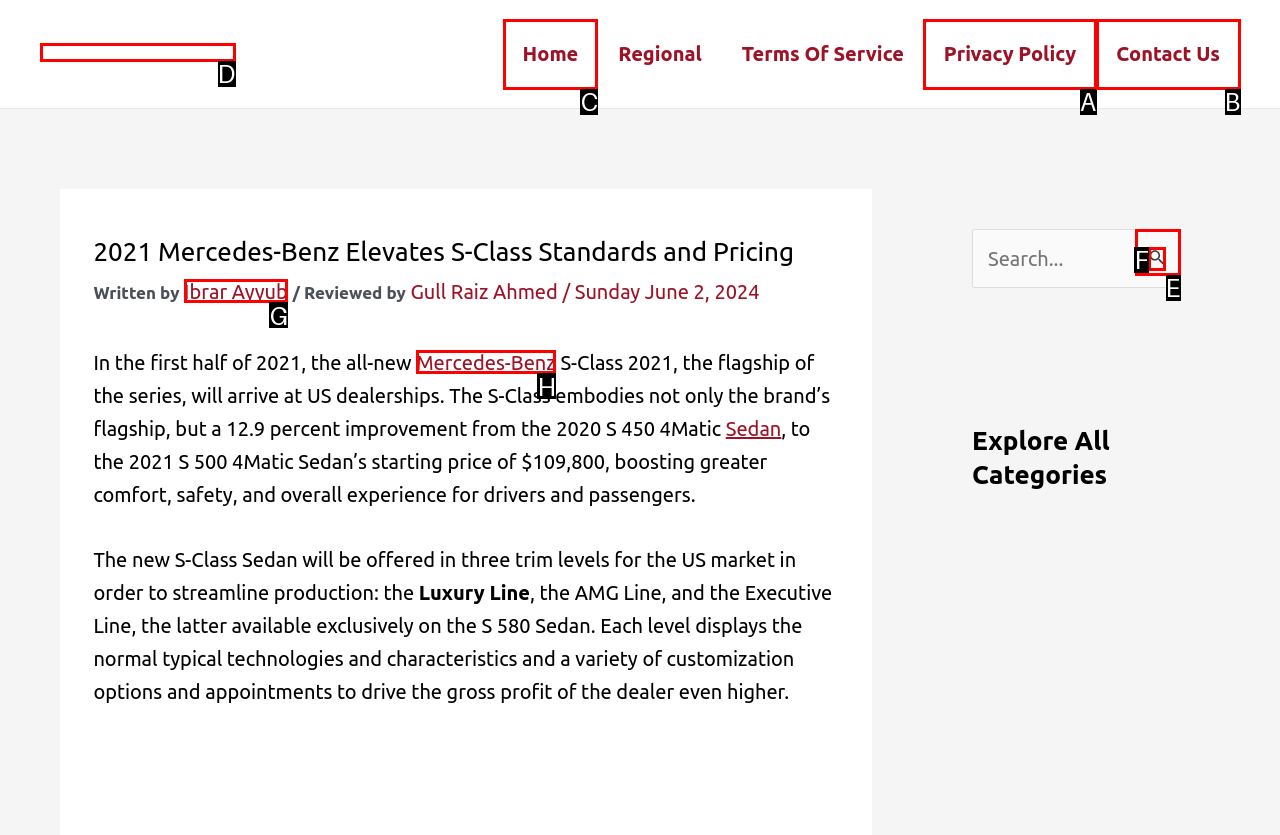Select the appropriate HTML element that needs to be clicked to finish the task: Click the 'Home' link
Reply with the letter of the chosen option.

C